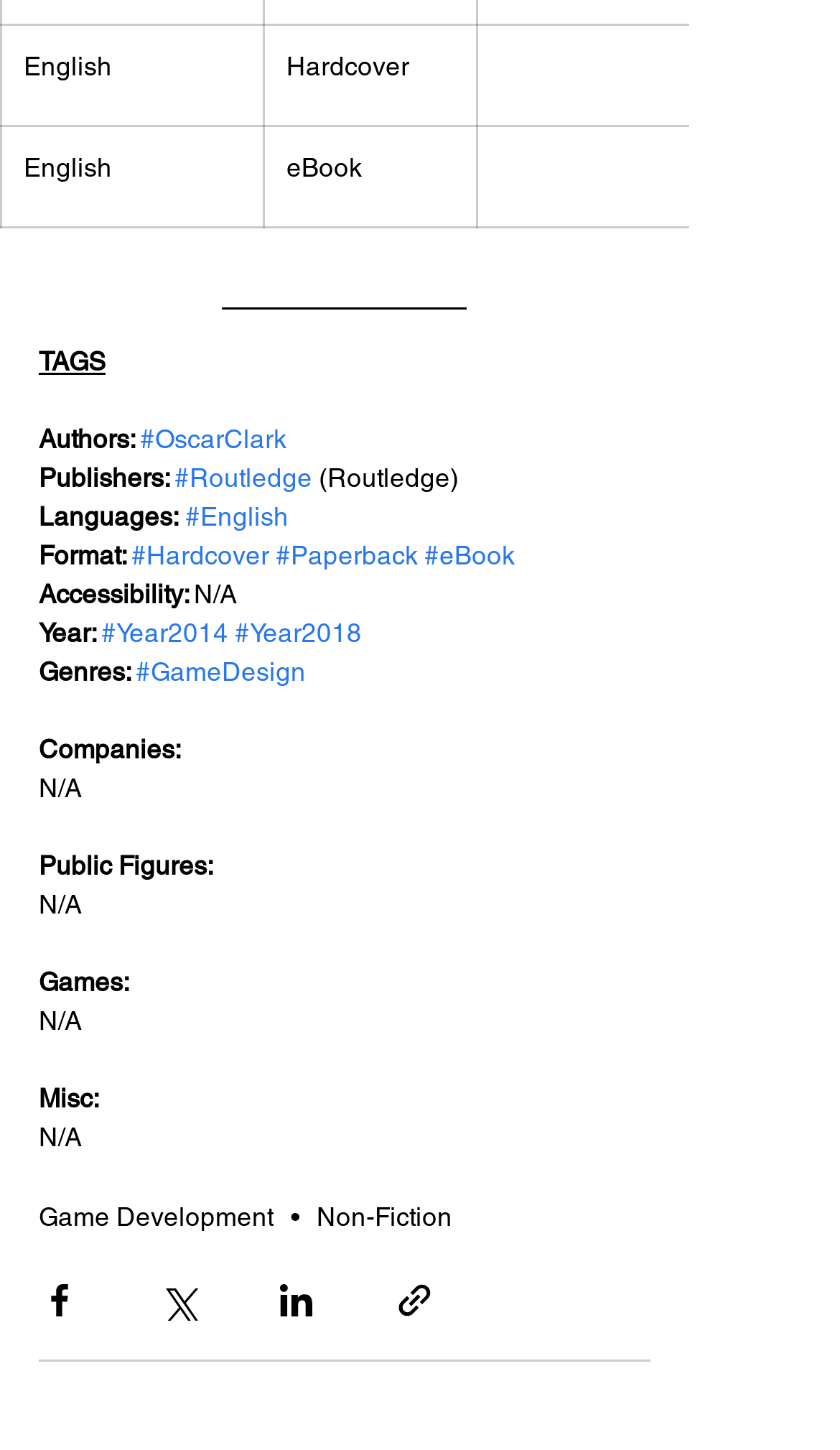Find the bounding box coordinates for the HTML element specified by: "aria-label="Share via Facebook"".

[0.046, 0.882, 0.095, 0.91]